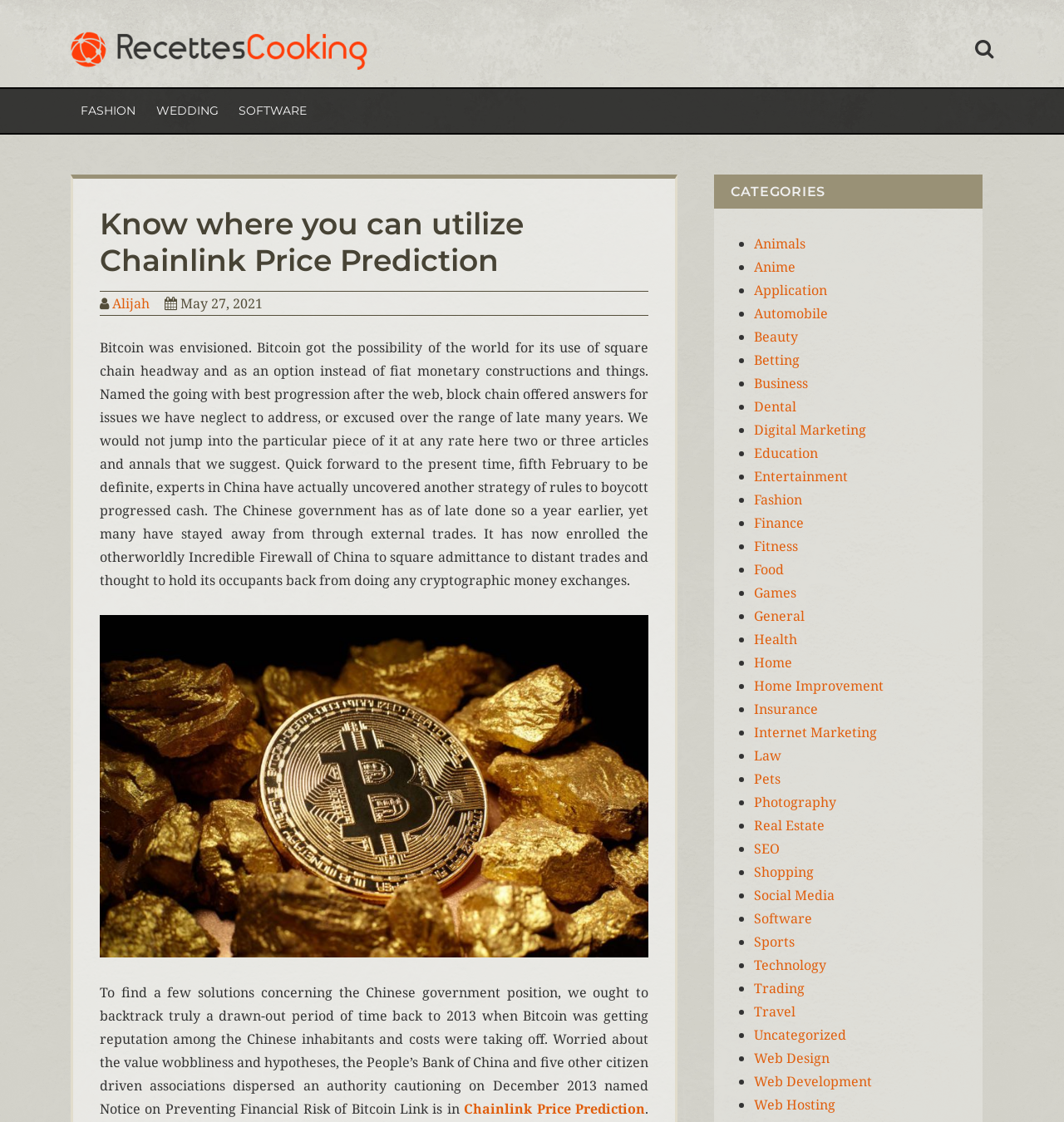Please provide a one-word or short phrase answer to the question:
What is the date mentioned in the article?

May 27, 2021